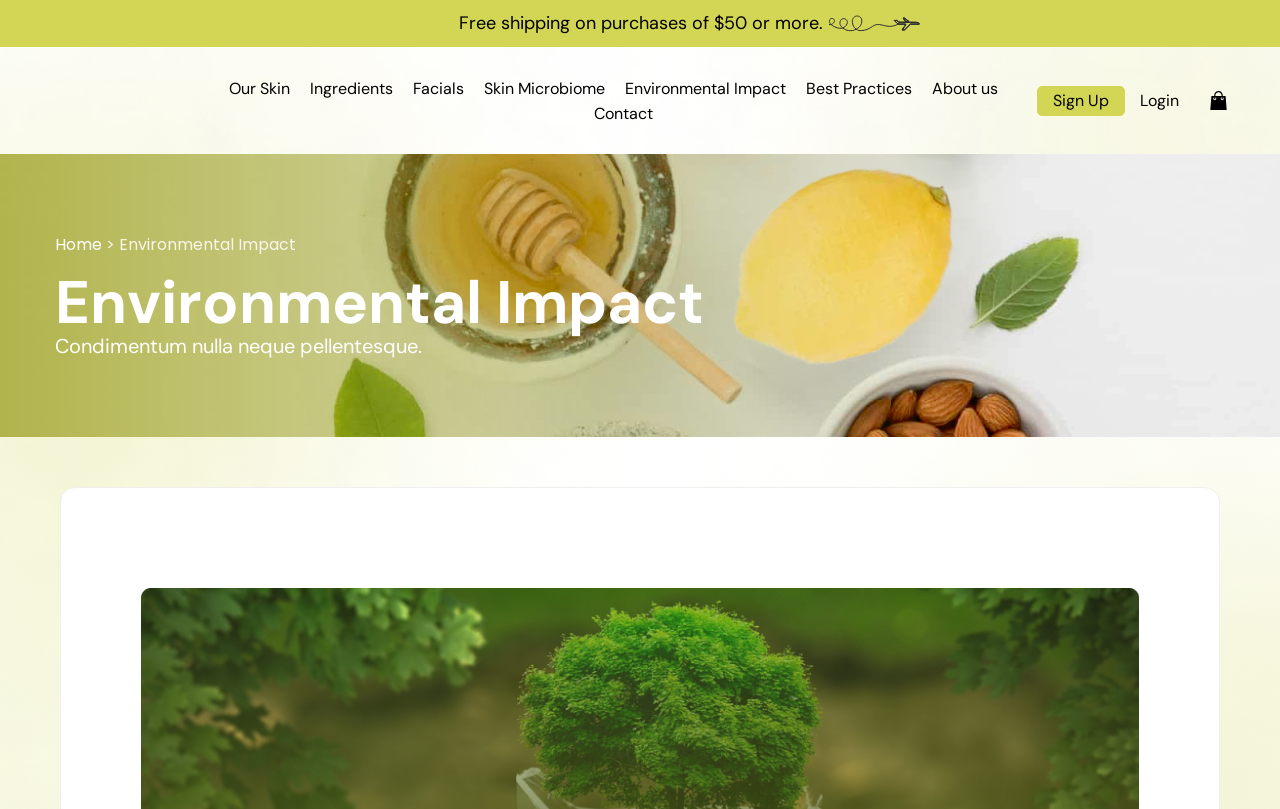Please answer the following question as detailed as possible based on the image: 
How many links are in the top navigation menu?

I counted the number of link elements in the top section of the webpage, which includes links to 'Our Skin', 'Ingredients', 'Facials', 'Skin Microbiome', 'Environmental Impact', 'Best Practices', 'About us', 'Contact', and 'Sign Up'.